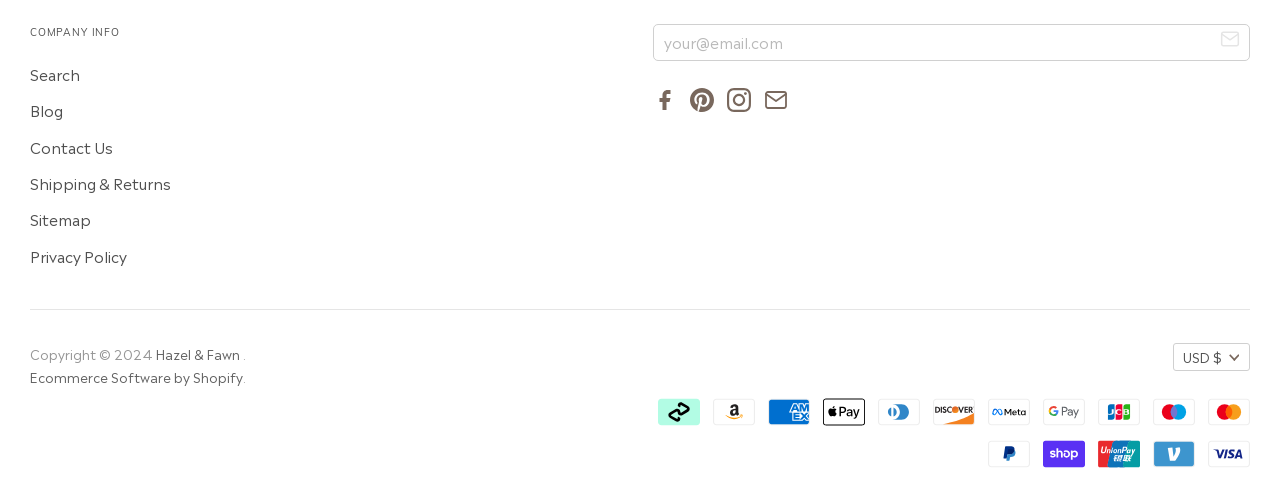Identify the bounding box coordinates for the element that needs to be clicked to fulfill this instruction: "Contact us". Provide the coordinates in the format of four float numbers between 0 and 1: [left, top, right, bottom].

[0.023, 0.275, 0.088, 0.322]